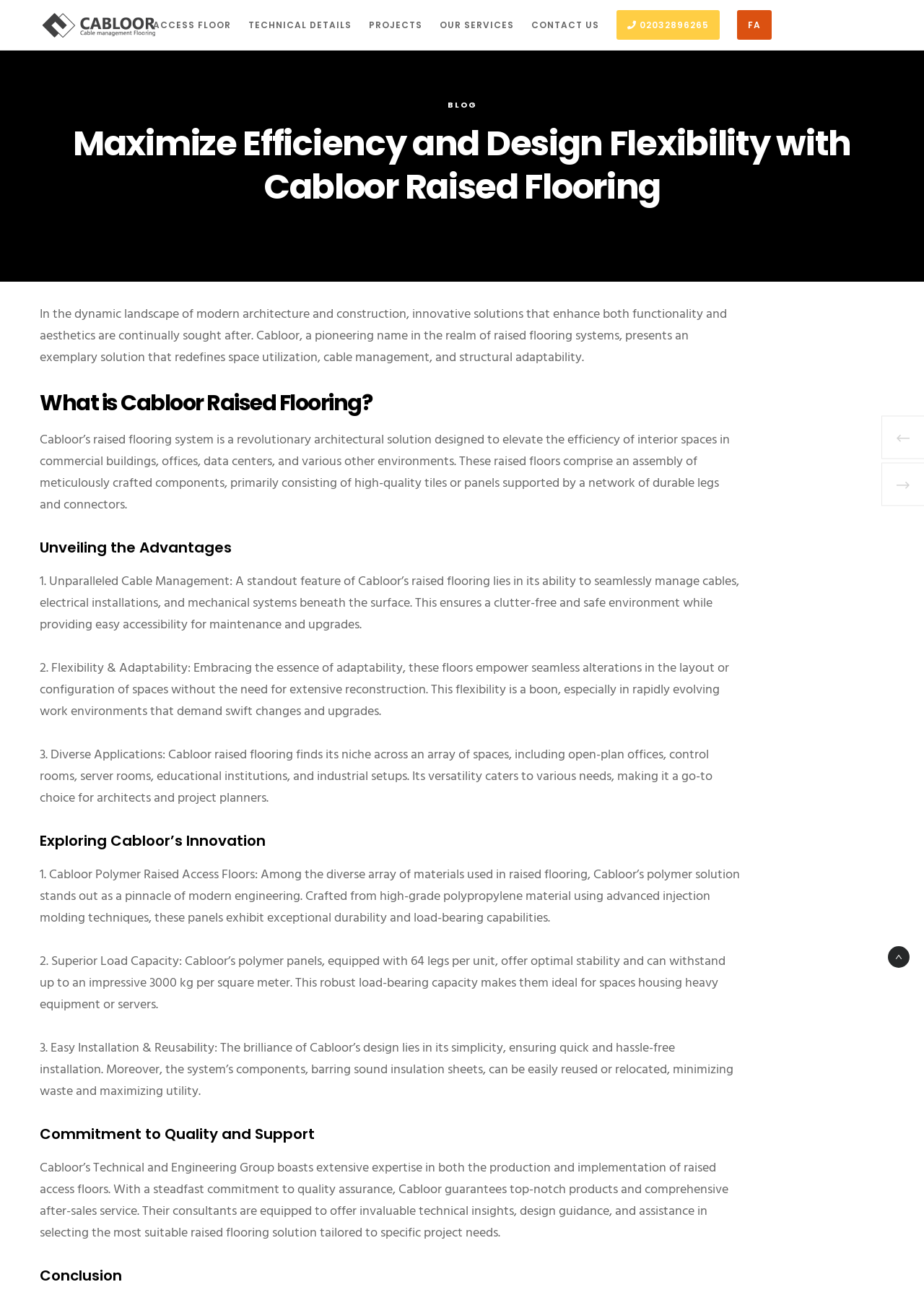What is the main topic of this webpage?
Use the screenshot to answer the question with a single word or phrase.

Cabloor Raised Flooring